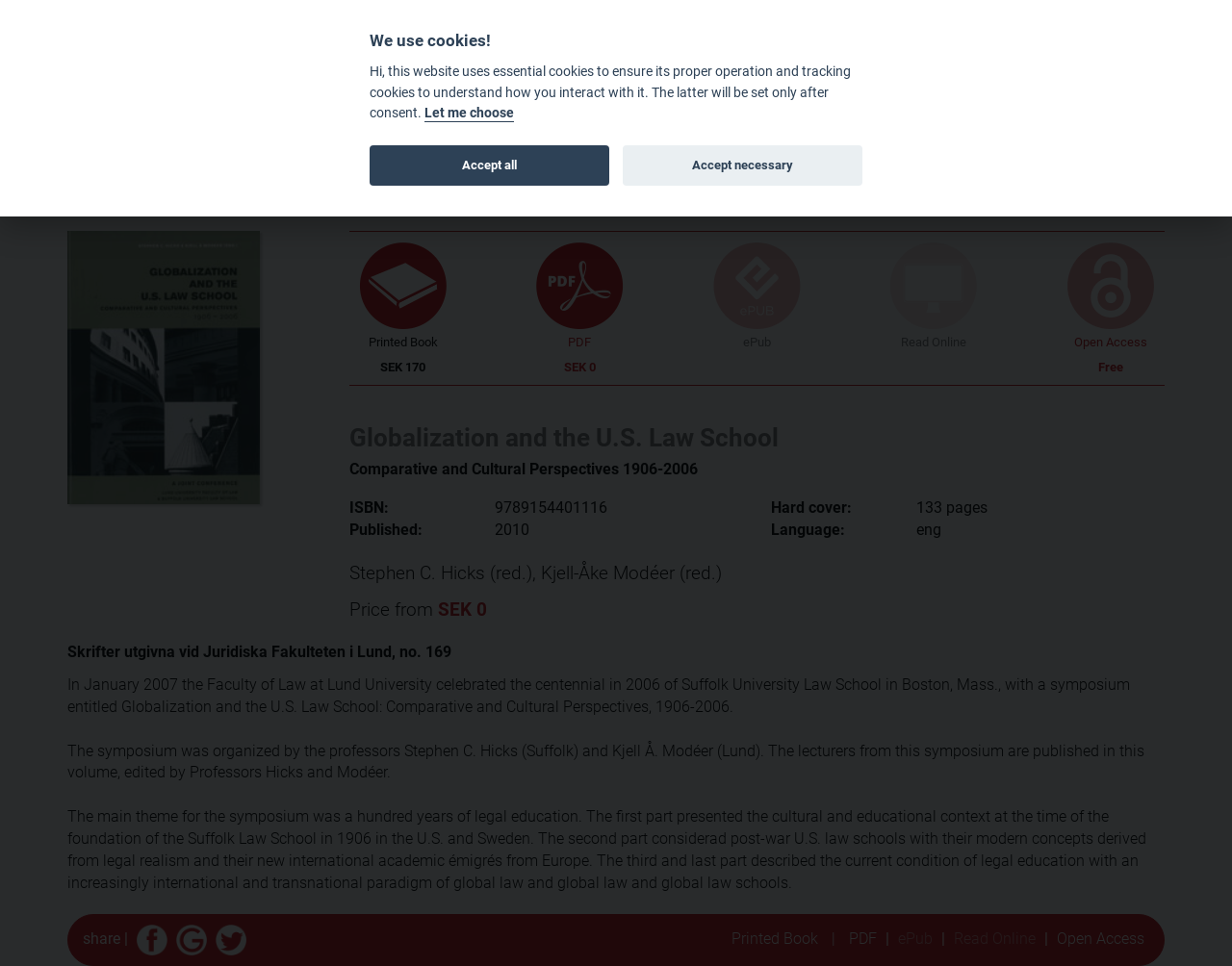Given the content of the image, can you provide a detailed answer to the question?
What is the title of the symposium?

I found the title of the symposium by looking at the section that describes the book details, where it says 'In January 2007 the Faculty of Law at Lund University celebrated the centennial in 2006 of Suffolk University Law School in Boston, Mass., with a symposium entitled Globalization and the U.S. Law School...'.